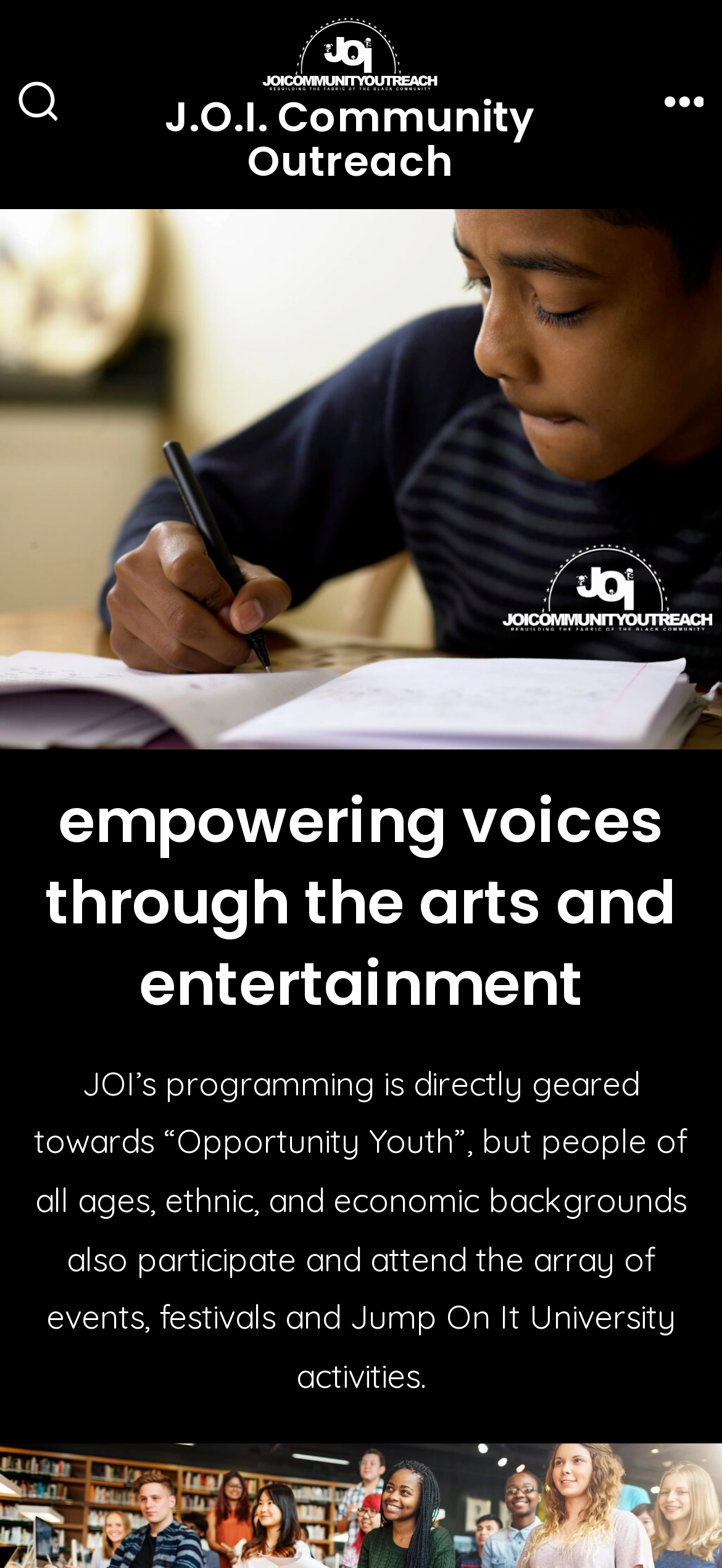What is the age range of participants in JOI's events?
From the image, provide a succinct answer in one word or a short phrase.

All ages